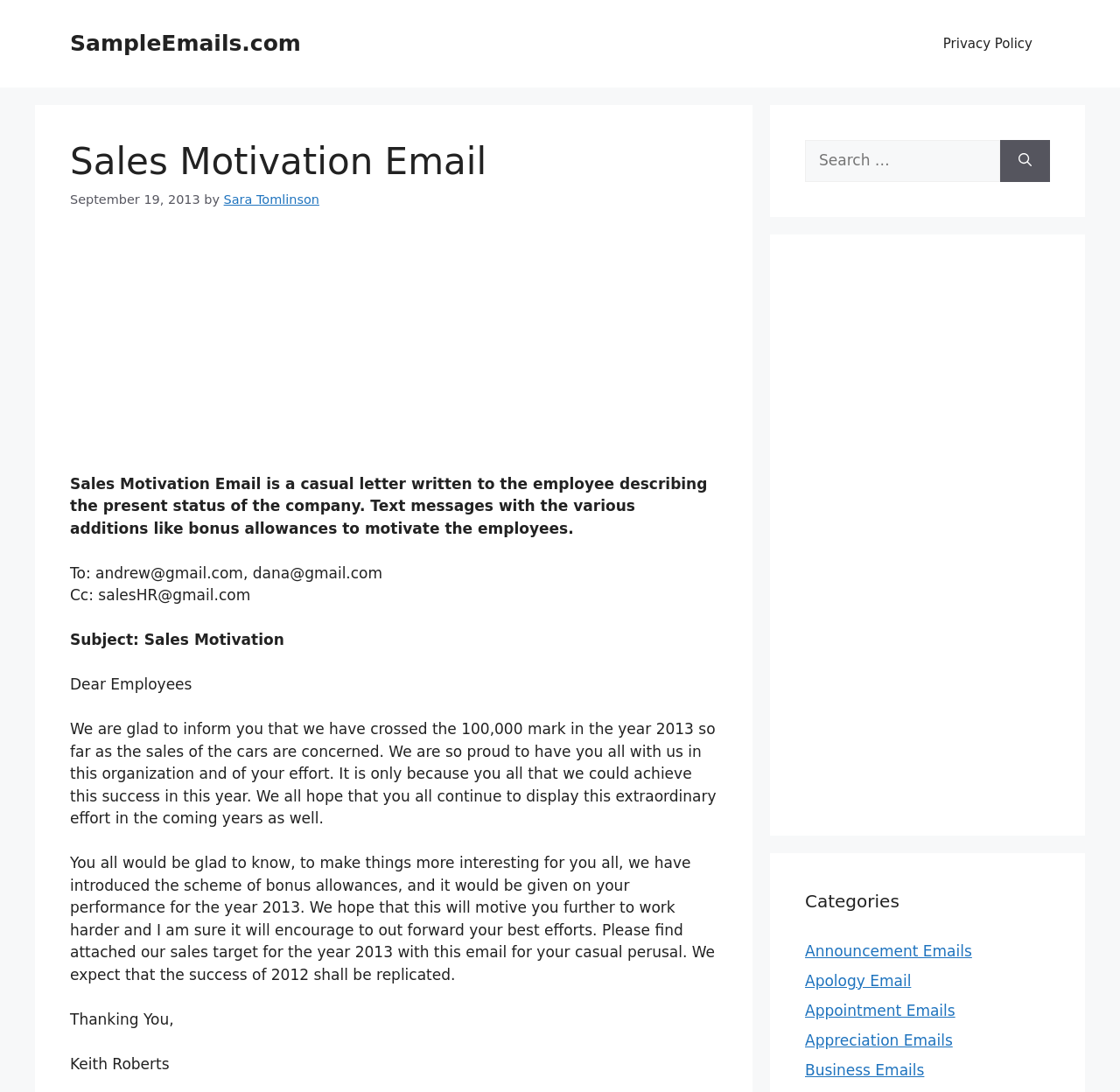Please identify the bounding box coordinates for the region that you need to click to follow this instruction: "Read Privacy Policy".

[0.826, 0.016, 0.938, 0.064]